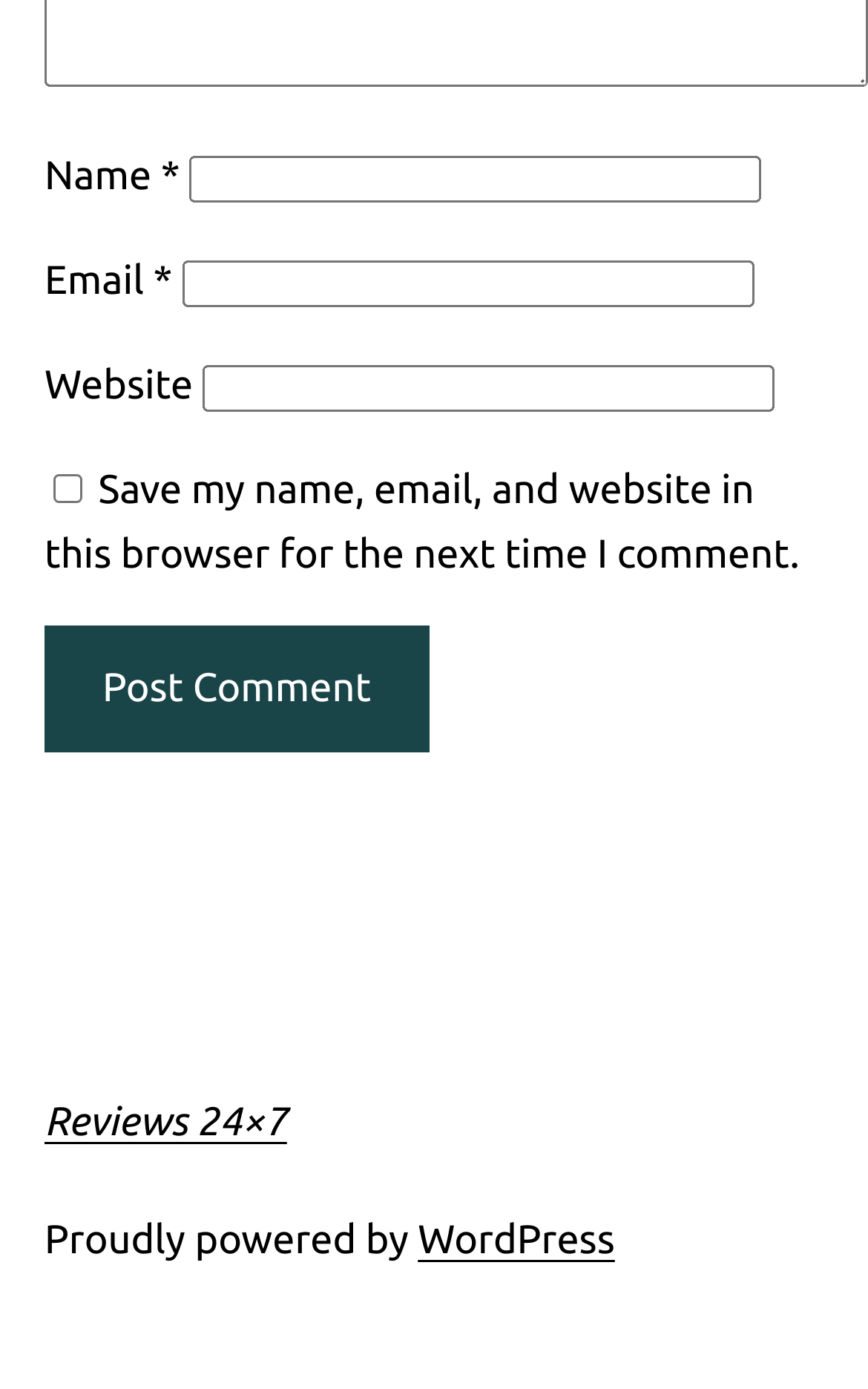How many textboxes are in the comment form?
Give a detailed explanation using the information visible in the image.

The comment form contains three textboxes: one for the user's name, one for their email, and one for their website. These textboxes are used to collect the user's information when submitting a comment.